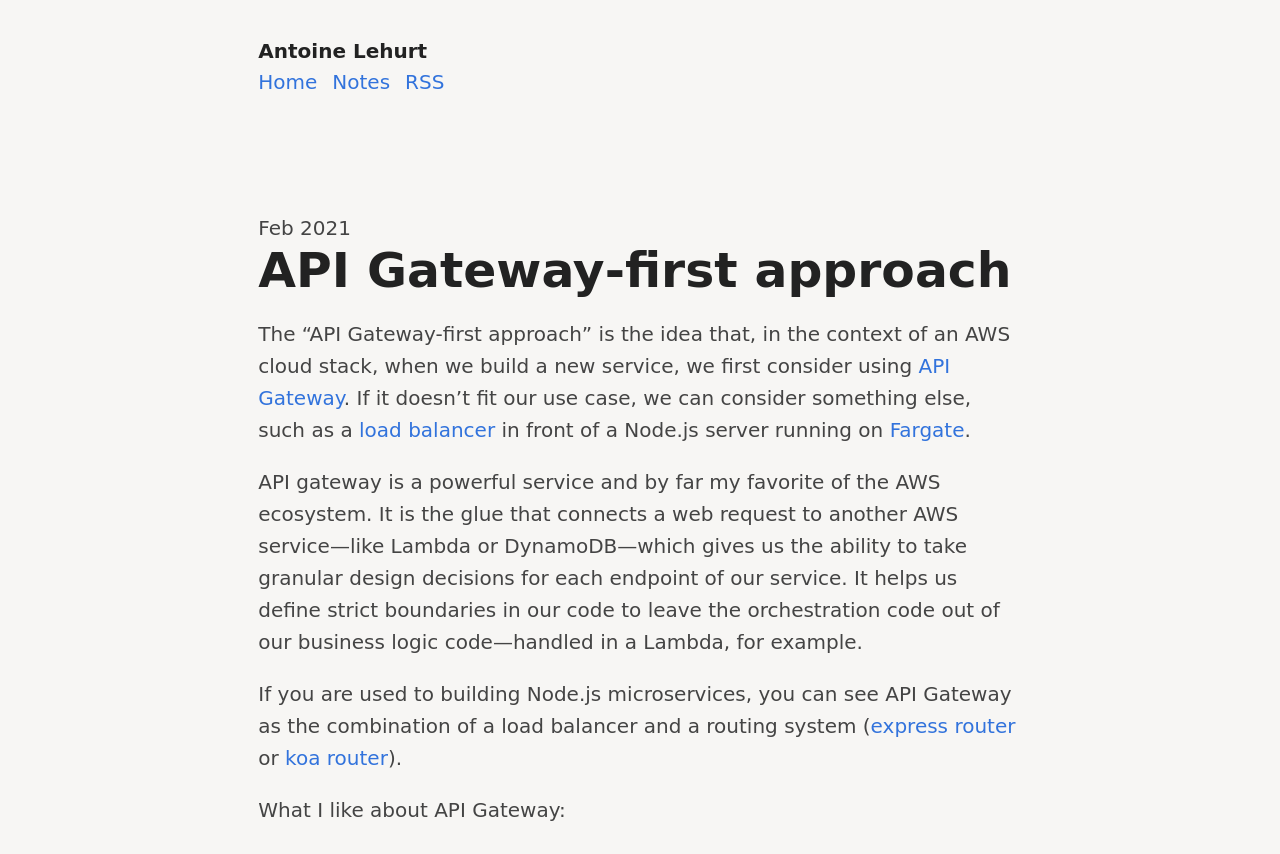Locate the bounding box coordinates of the element you need to click to accomplish the task described by this instruction: "view notes".

[0.26, 0.084, 0.305, 0.108]